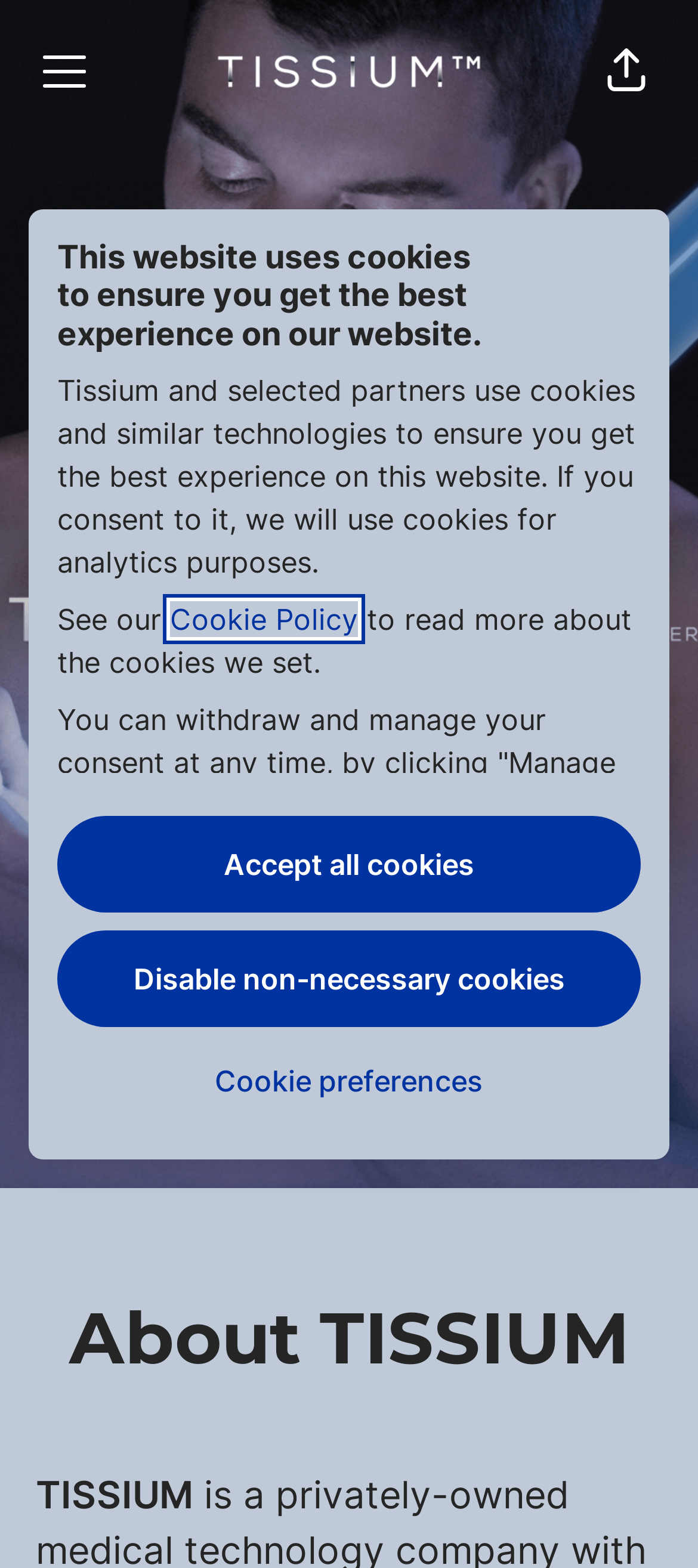Please find and generate the text of the main header of the webpage.

This website uses cookies to ensure you get the best experience on our website.